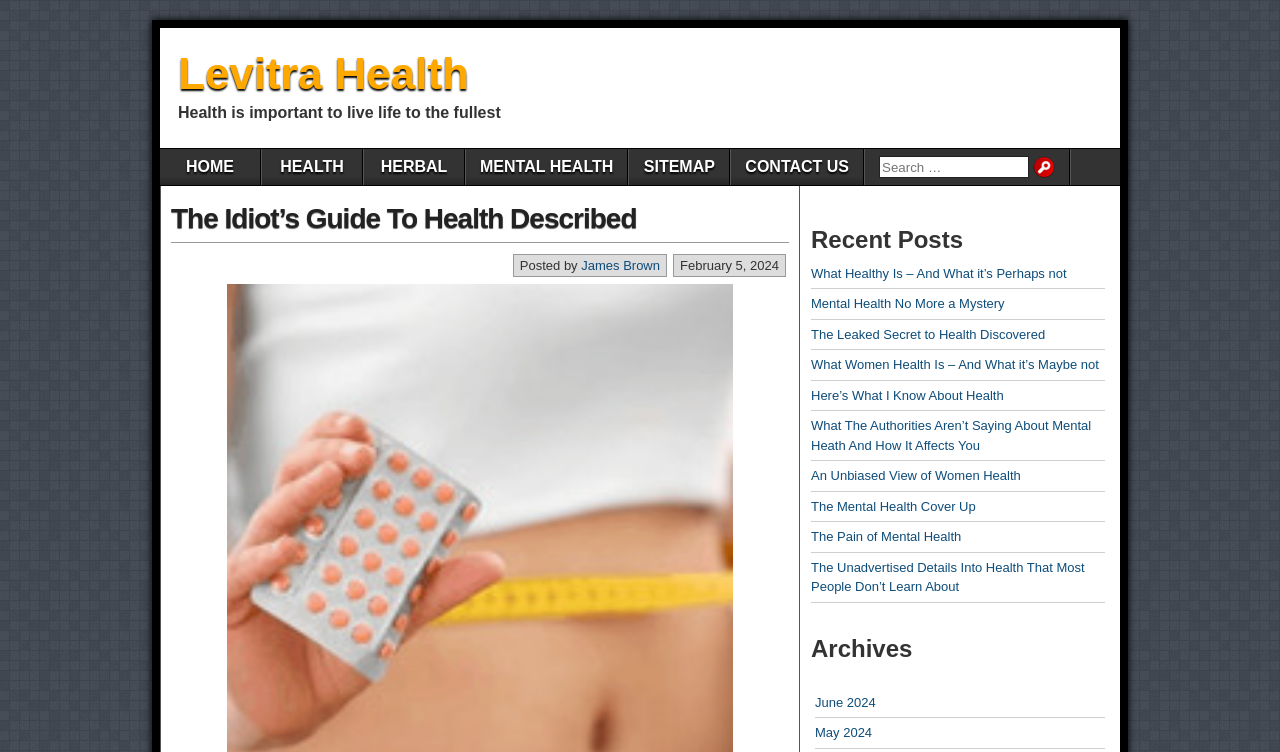Pinpoint the bounding box coordinates of the area that should be clicked to complete the following instruction: "Go to the 'June 2024' archives". The coordinates must be given as four float numbers between 0 and 1, i.e., [left, top, right, bottom].

[0.637, 0.924, 0.684, 0.944]